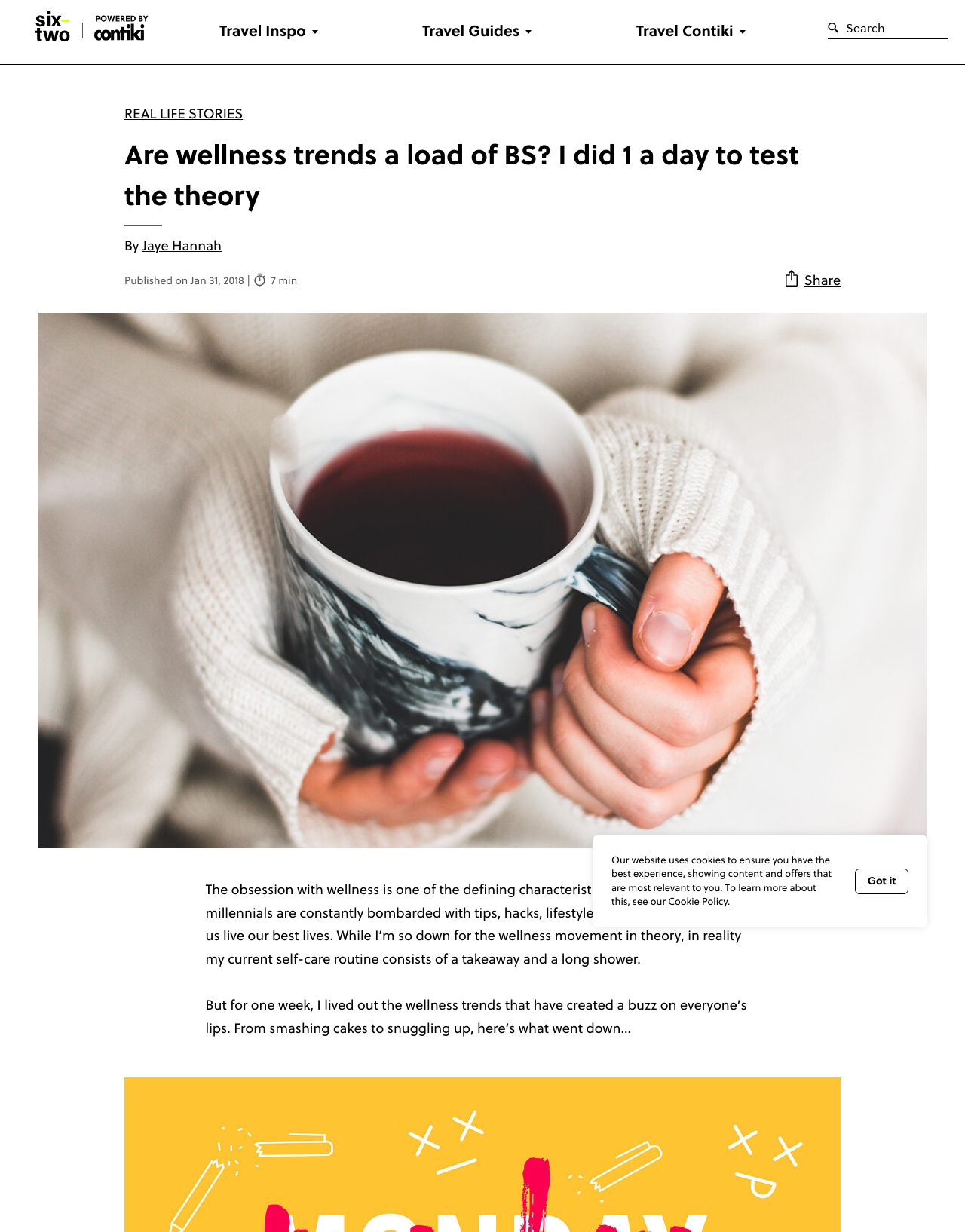Using the elements shown in the image, answer the question comprehensively: What is the estimated reading time of the article?

The estimated reading time of the article can be found in the text '7 min' which is located below the author's name and publication date.